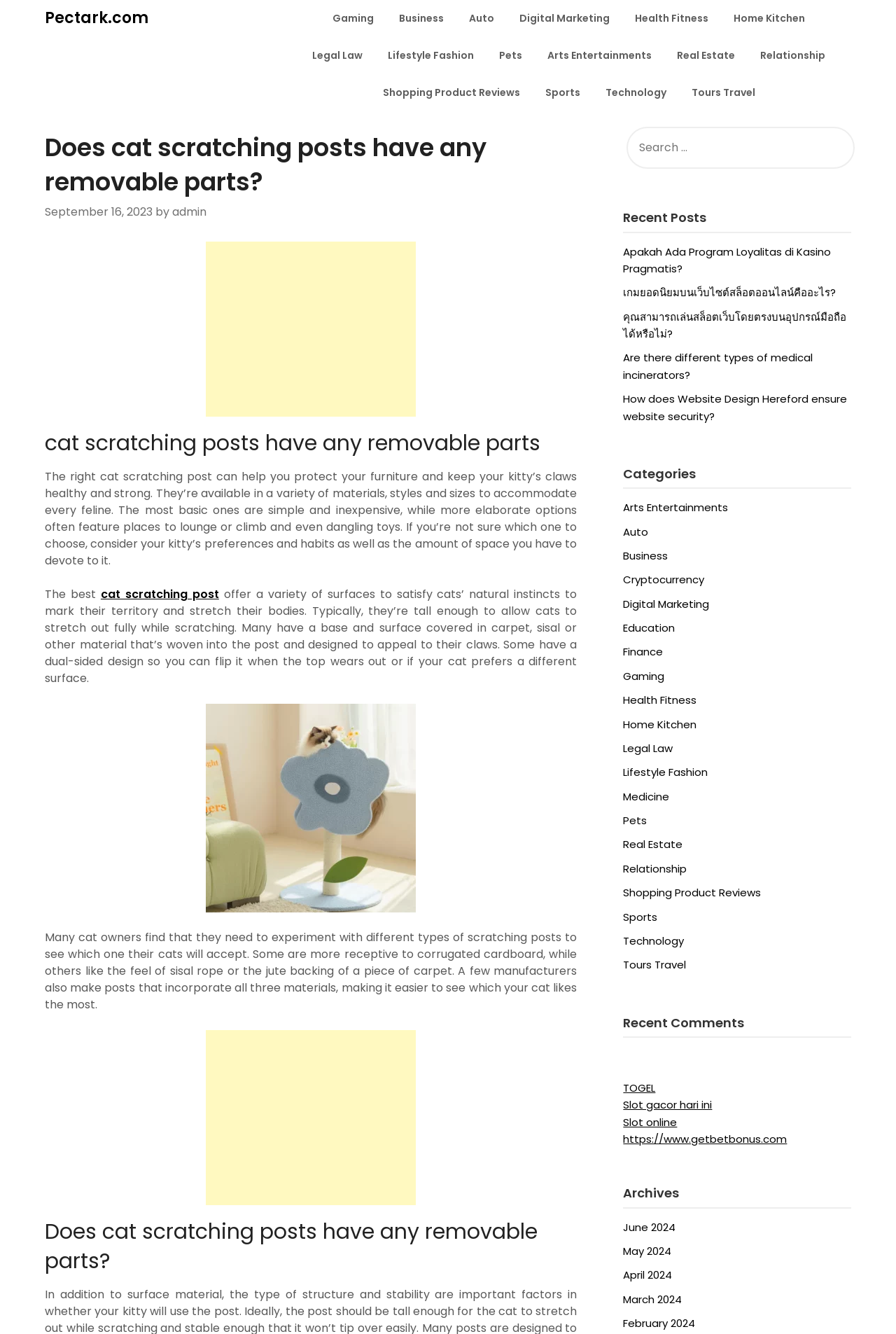Please locate the bounding box coordinates of the element that needs to be clicked to achieve the following instruction: "read recent posts". The coordinates should be four float numbers between 0 and 1, i.e., [left, top, right, bottom].

[0.696, 0.156, 0.95, 0.171]